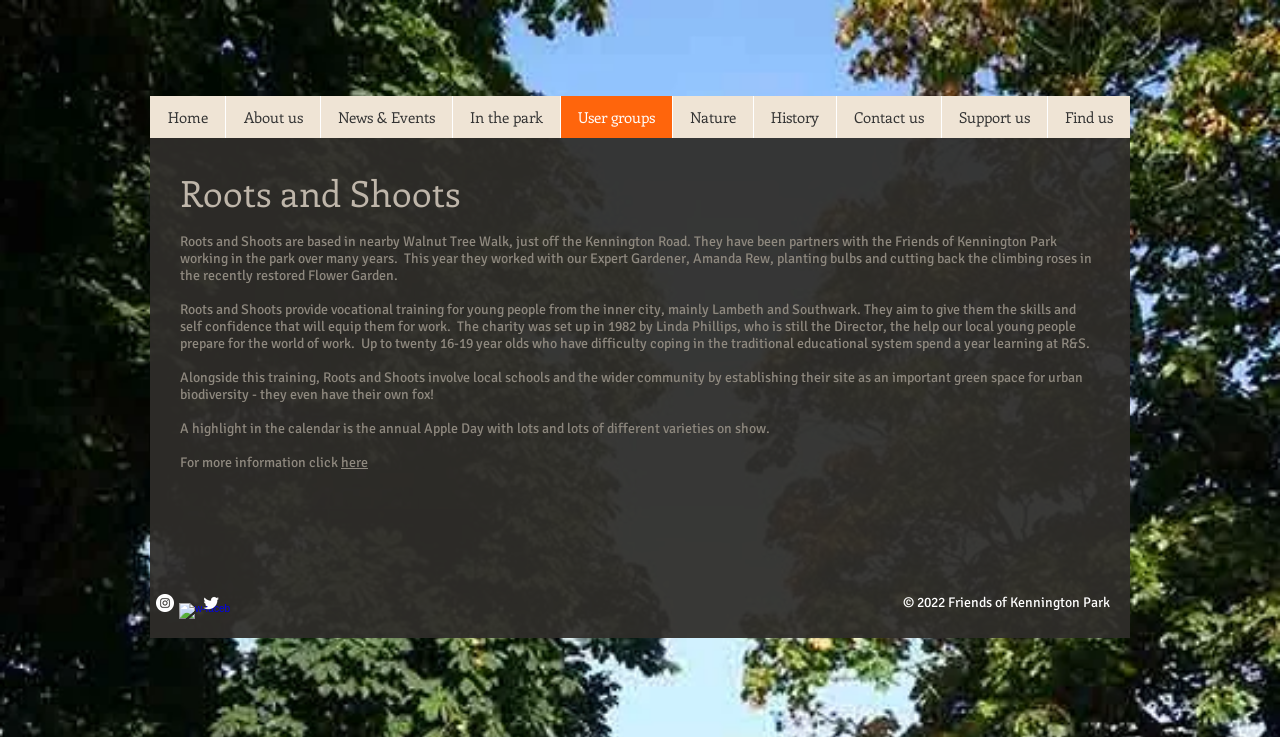What is the name of the organization based in Walnut Tree Walk?
Look at the image and respond with a one-word or short-phrase answer.

Roots and Shoots